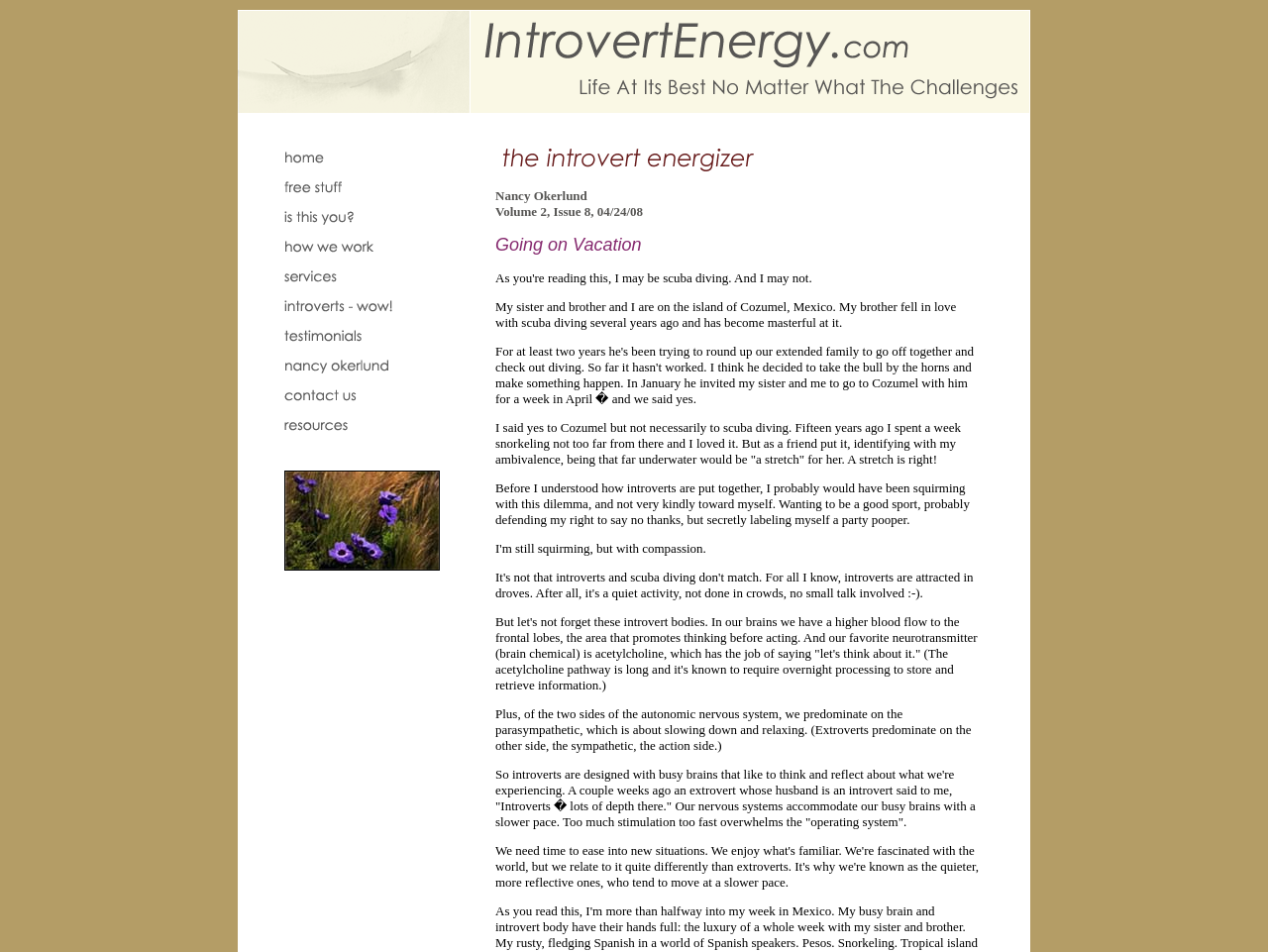Extract the bounding box coordinates for the described element: "Support Team". The coordinates should be represented as four float numbers between 0 and 1: [left, top, right, bottom].

None